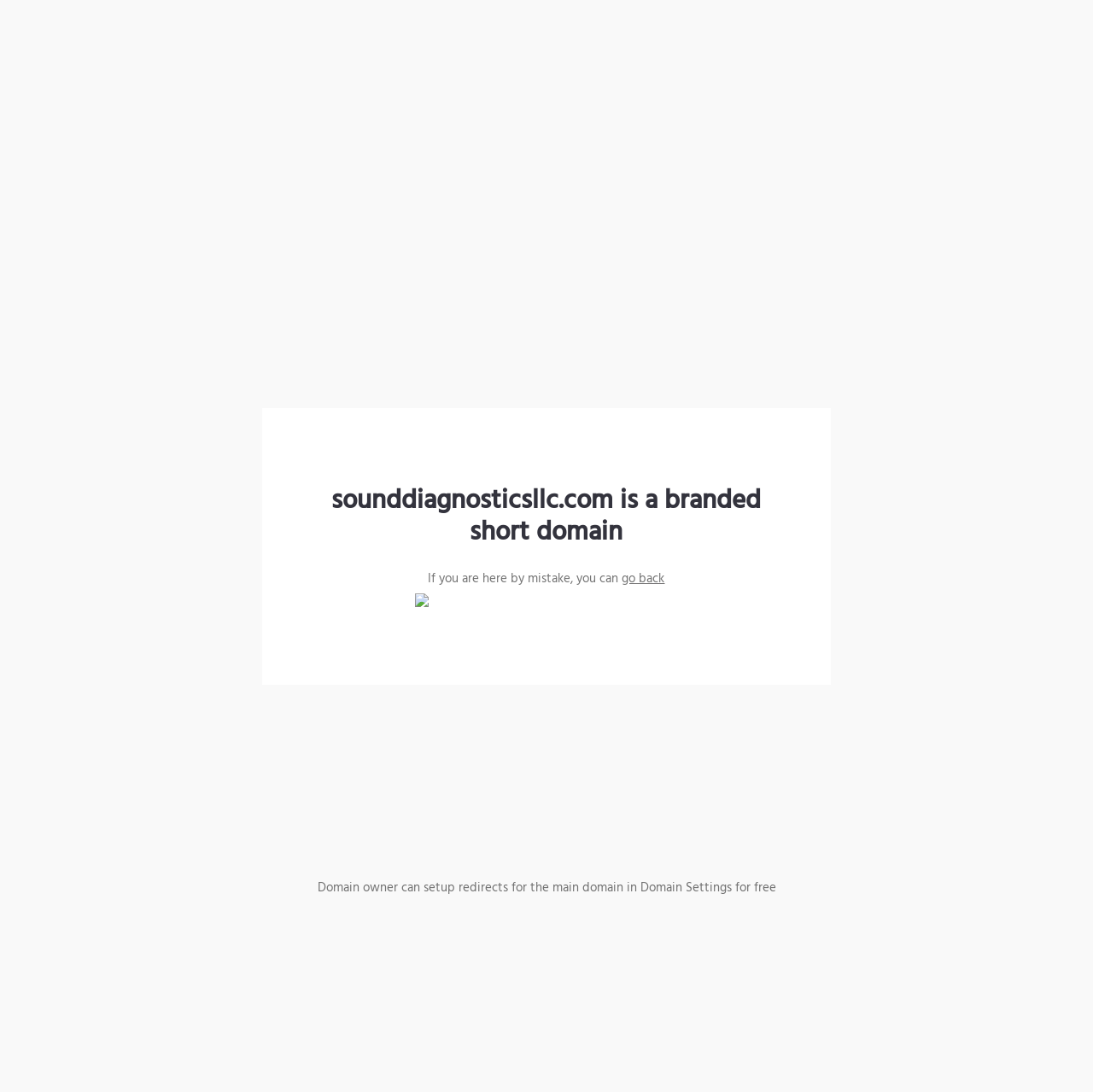Generate the main heading text from the webpage.

sounddiagnosticsllc.com is a branded short domain